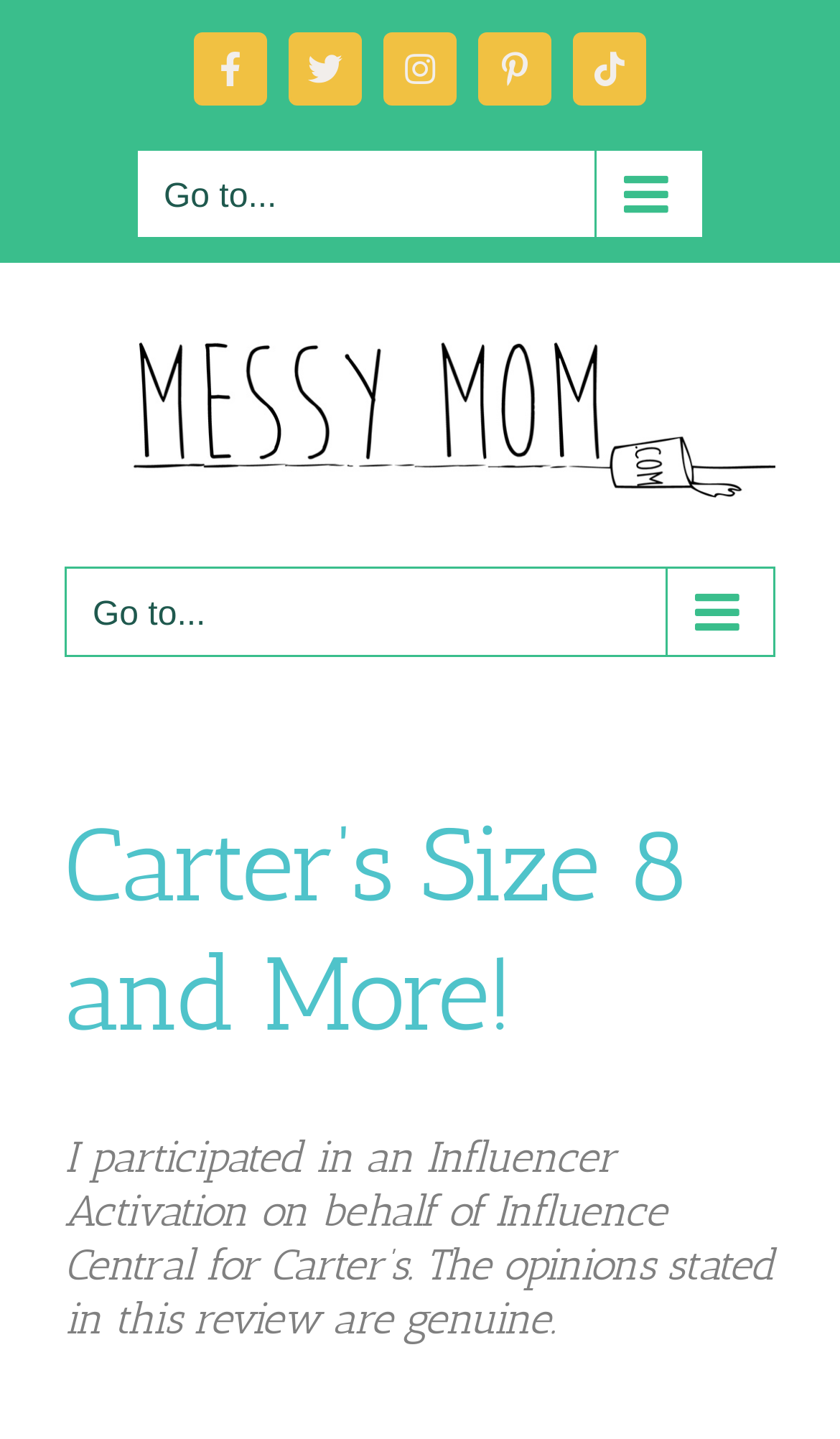Detail the features and information presented on the webpage.

The webpage is about "back to school" and is part of the "Messymom" website. At the top, there are five social media links, including Facebook, Instagram, Pinterest, and Tiktok, aligned horizontally and positioned near the top of the page. 

Below the social media links, there is a secondary mobile menu with a button labeled "Go to..." that controls the mobile-menu-top-menu. To the right of the secondary mobile menu, the Messymom logo is displayed, which is also an image.

Further down, there is a main menu mobile navigation section with another "Go to..." button that controls the mobile-menu-main-menu. This section contains two headings. The first heading is "Carter’s Size 8 and More!" which is a link, and the second heading is a paragraph of text discussing an influencer activation for Carter’s, stating that the opinions expressed are genuine.